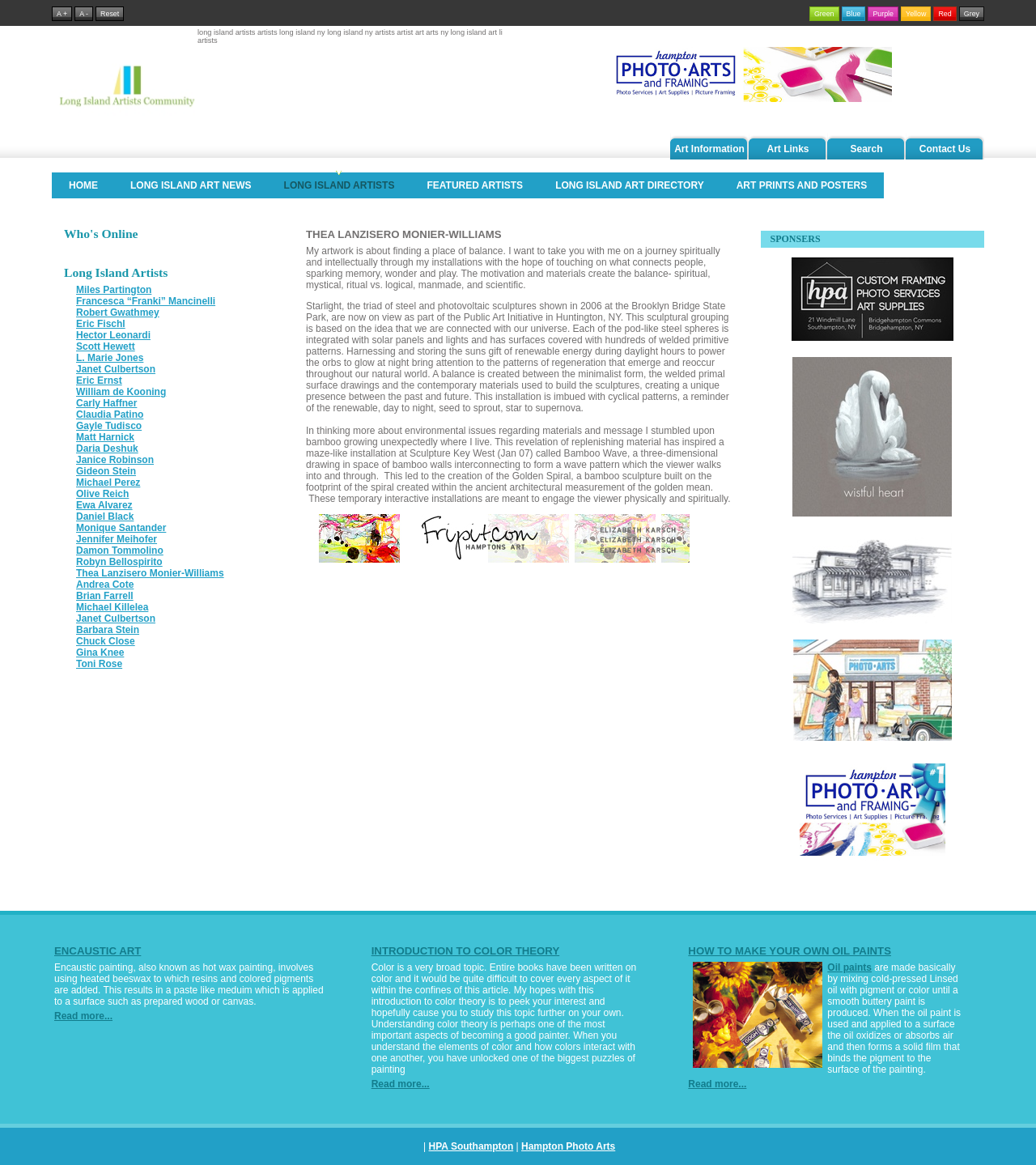Identify the bounding box coordinates of the region that needs to be clicked to carry out this instruction: "Search for something". Provide these coordinates as four float numbers ranging from 0 to 1, i.e., [left, top, right, bottom].

[0.798, 0.111, 0.874, 0.149]